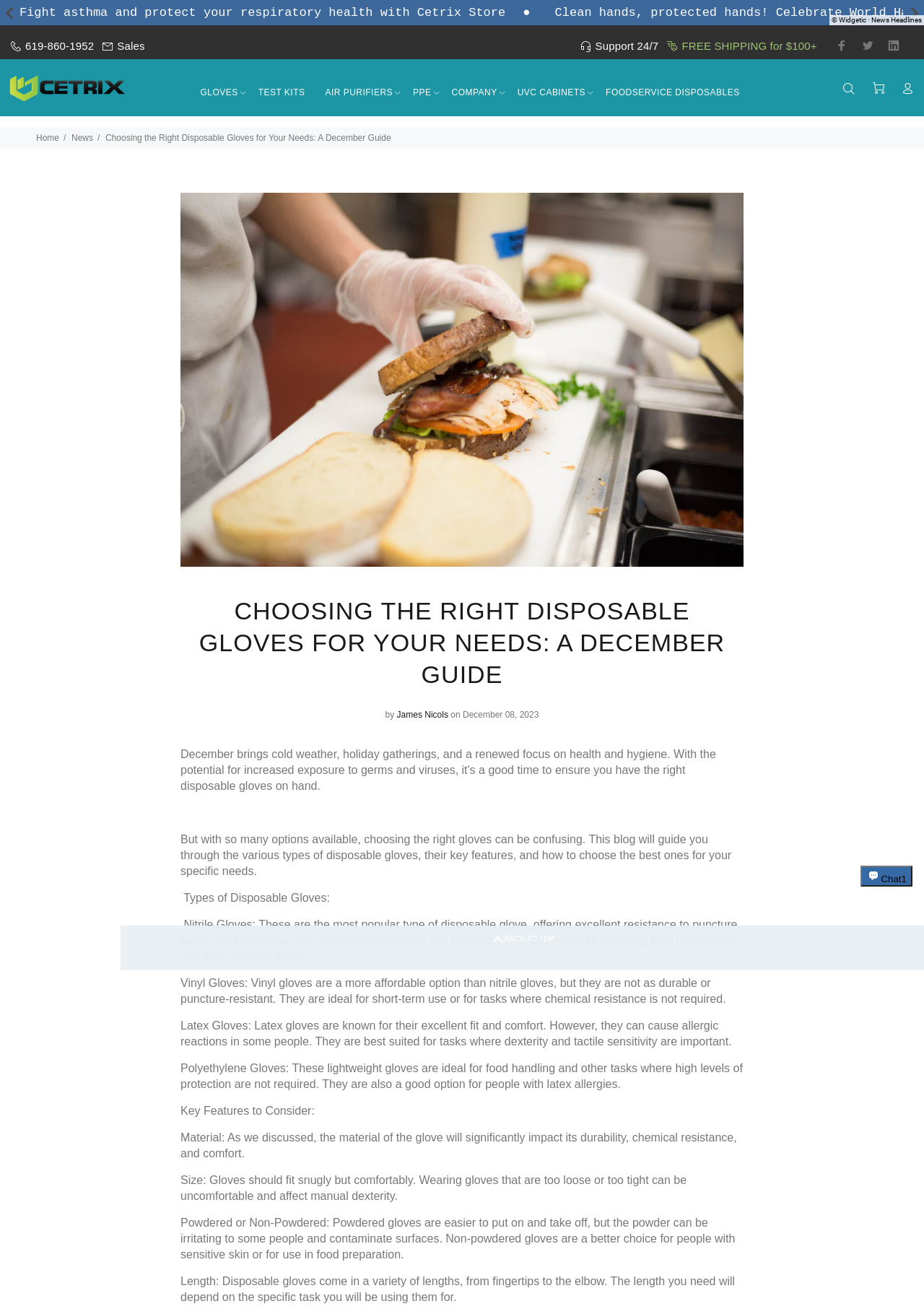Answer the question in a single word or phrase:
What is the author of the blog post?

James Nicols